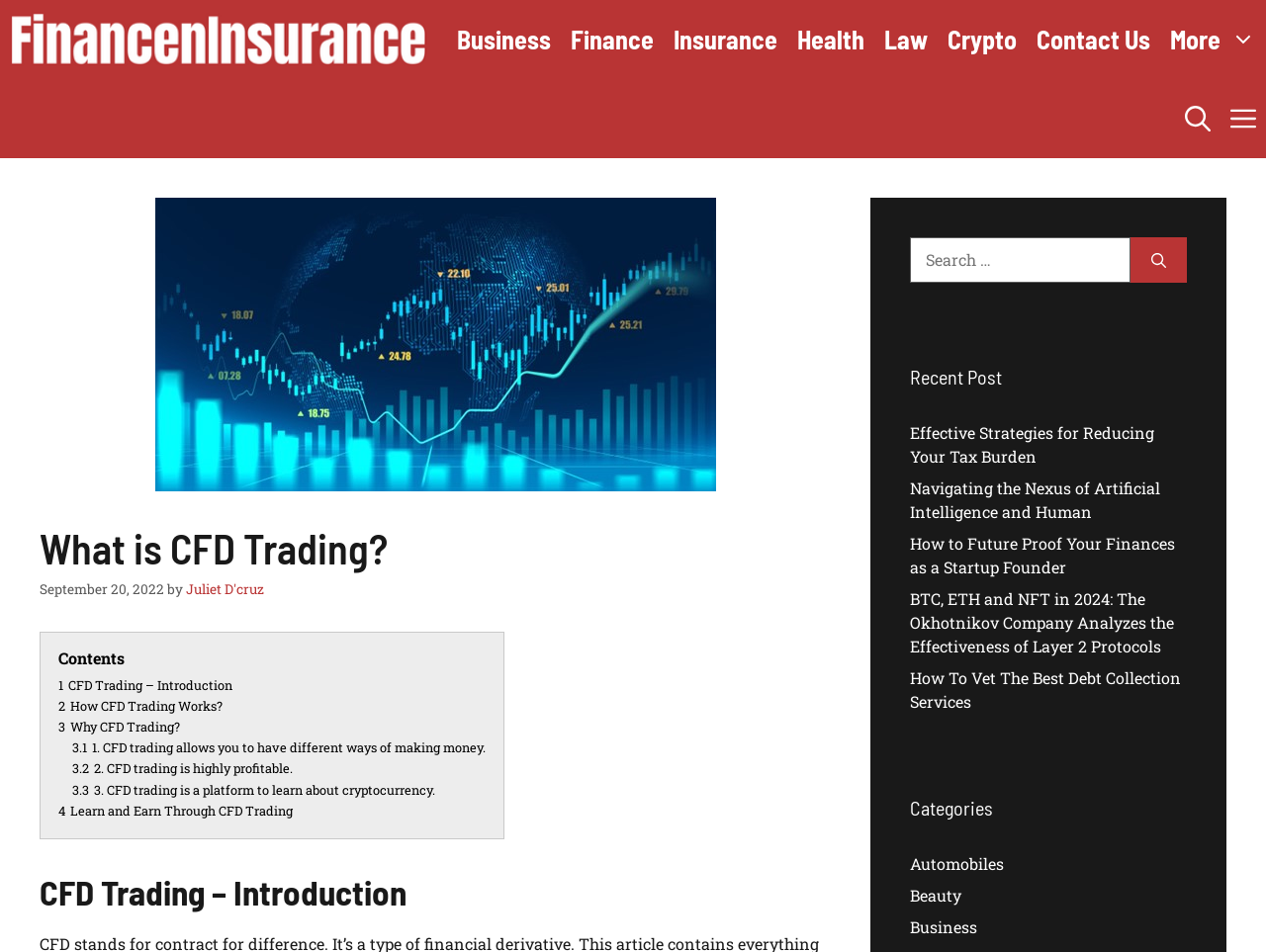Identify and extract the main heading of the webpage.

What is CFD Trading?